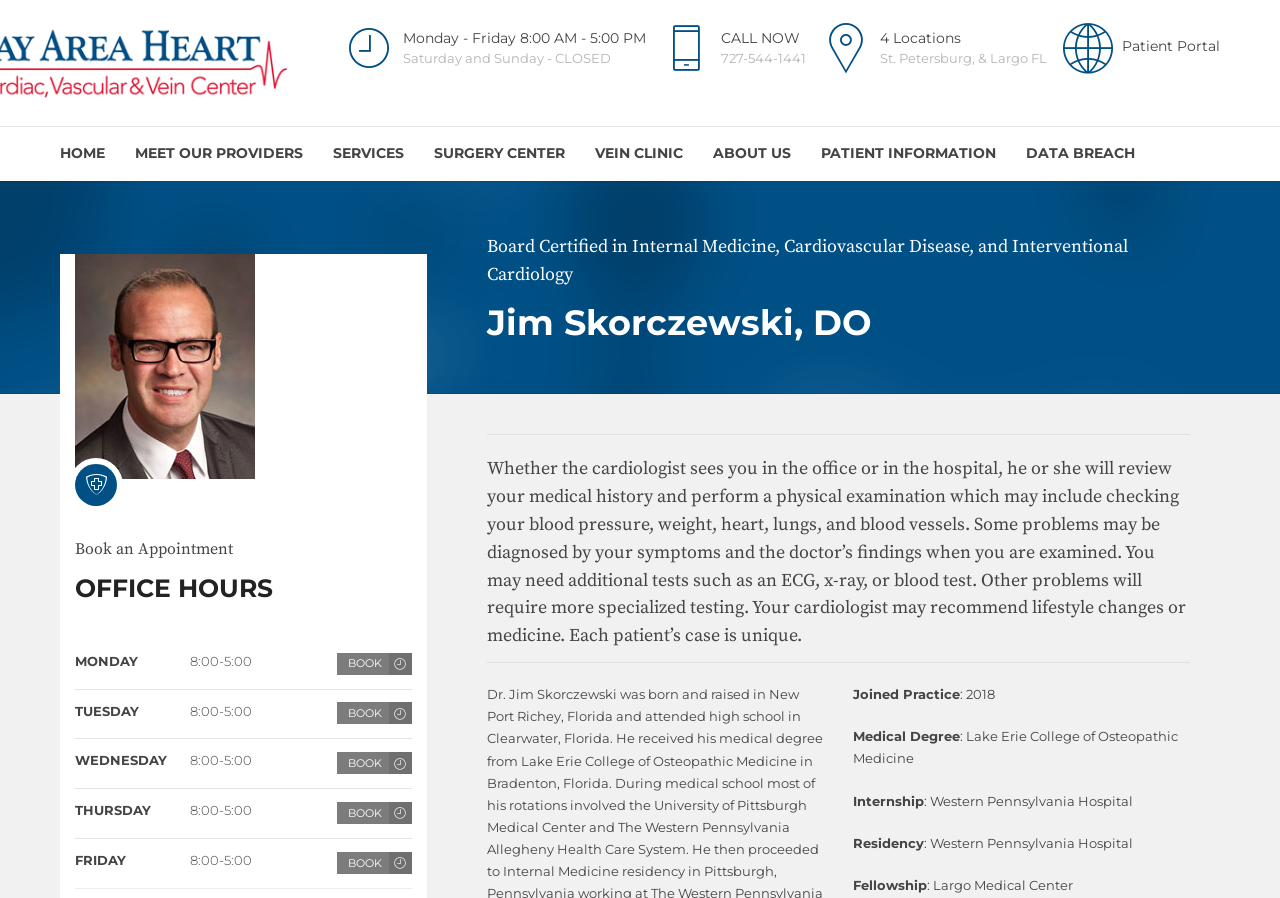Please identify the bounding box coordinates of the clickable region that I should interact with to perform the following instruction: "Visit Patient Portal". The coordinates should be expressed as four float numbers between 0 and 1, i.e., [left, top, right, bottom].

[0.826, 0.02, 0.953, 0.087]